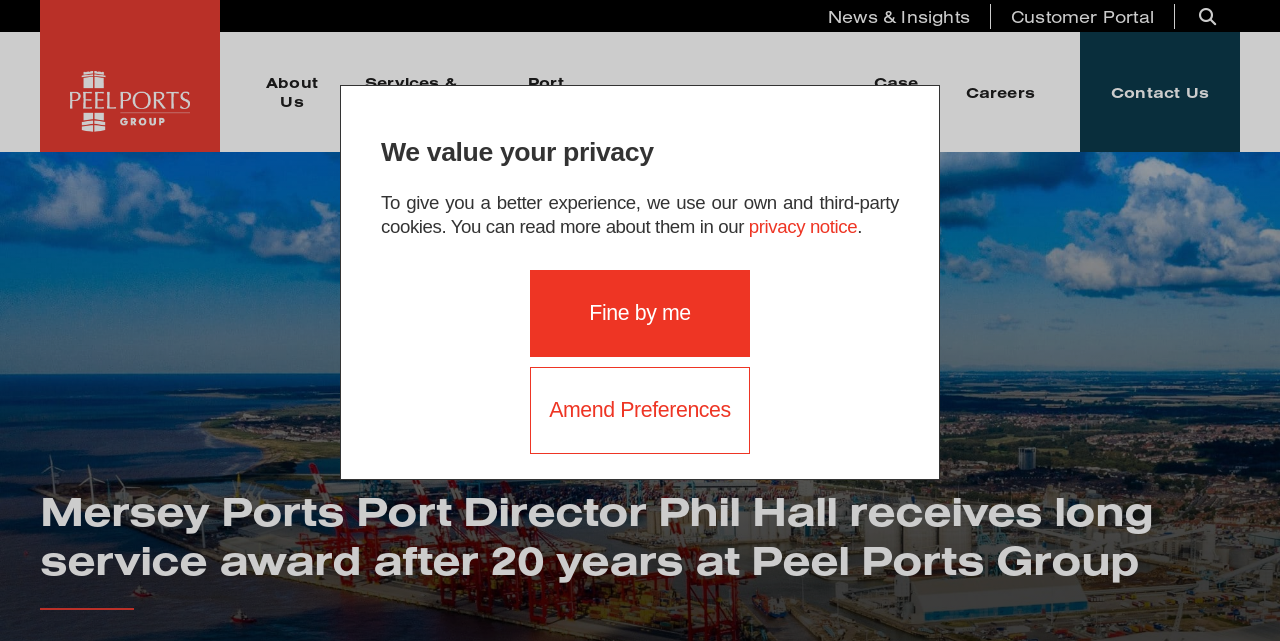Find the bounding box coordinates for the HTML element specified by: "Heysham".

[0.118, 0.717, 0.203, 0.784]